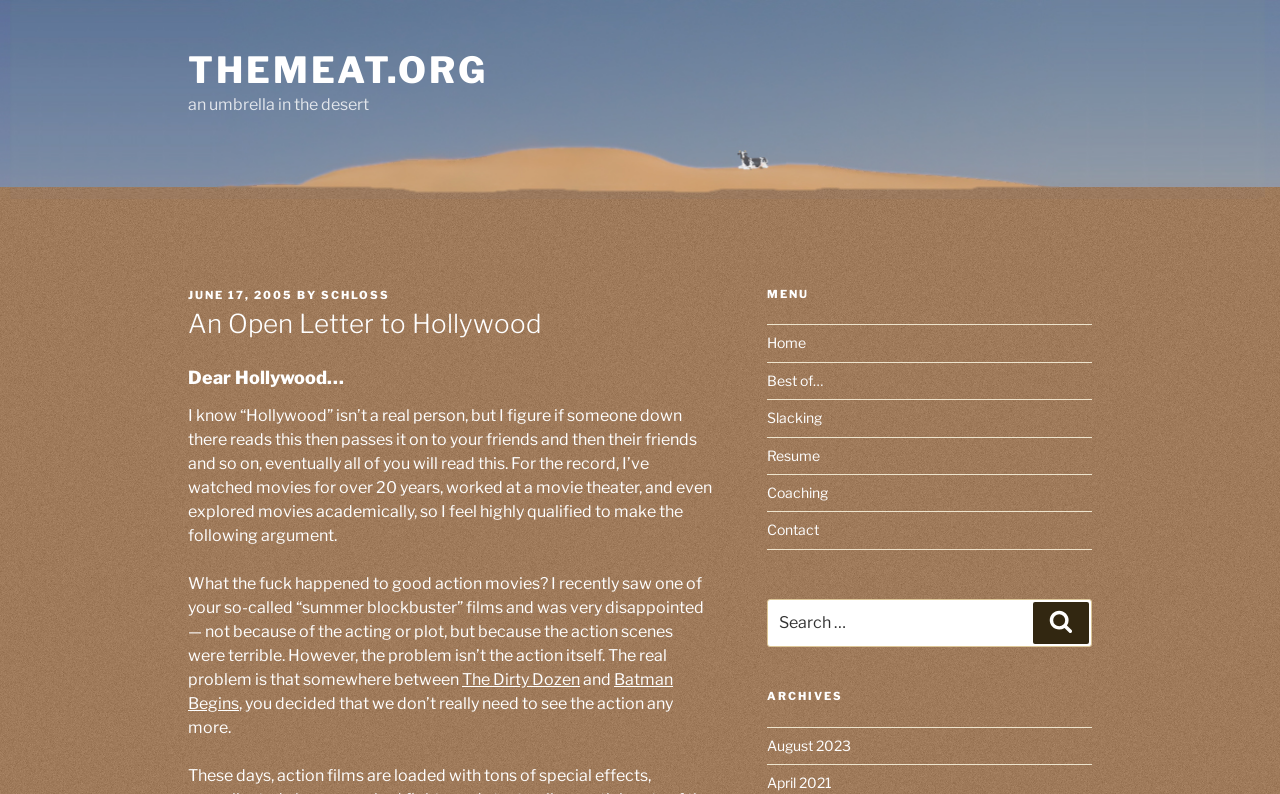Locate the primary heading on the webpage and return its text.

An Open Letter to Hollywood